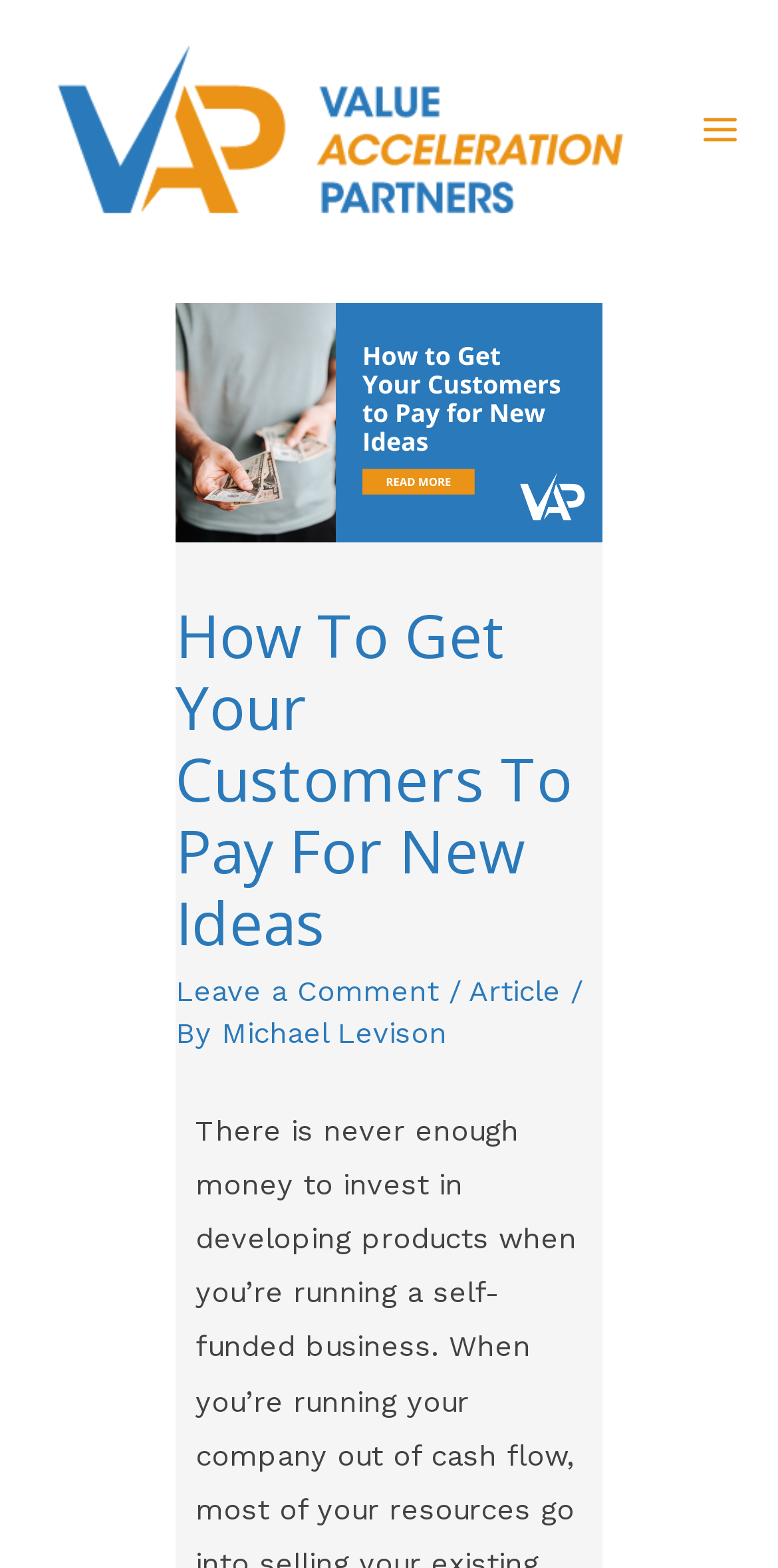Your task is to extract the text of the main heading from the webpage.

How To Get Your Customers To Pay For New Ideas